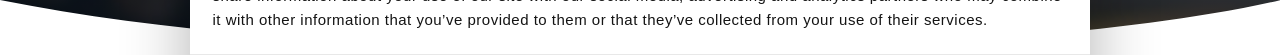Thoroughly describe what you see in the image.

The image displays a banner related to cookie consent on a website, prominently featuring a message regarding the use of cookies. This text includes details on how cookies are utilized to personalize content and advertisements, provide social media features, and analyze traffic. It also specifies that information may be shared with third-party partners for these purposes. The background design is subtle, ensuring the message is clear and easily readable, emphasizing the importance of user privacy and consent in the browsing experience.